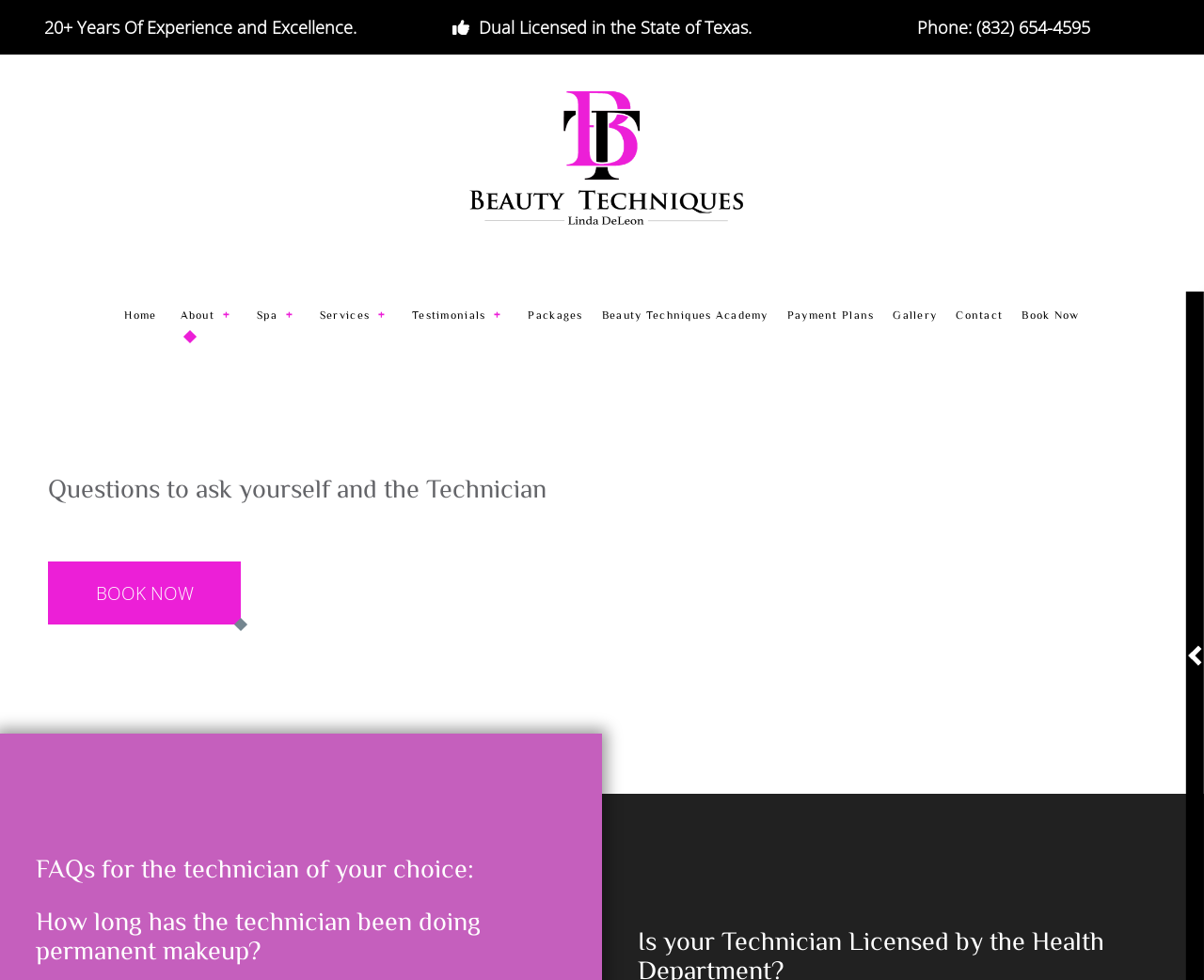What is the name of the logo in the top section?
Can you provide a detailed and comprehensive answer to the question?

I found the logo by looking at the top section of the webpage, where it says 'Beauty Techniques Logo' and there is an image associated with it.